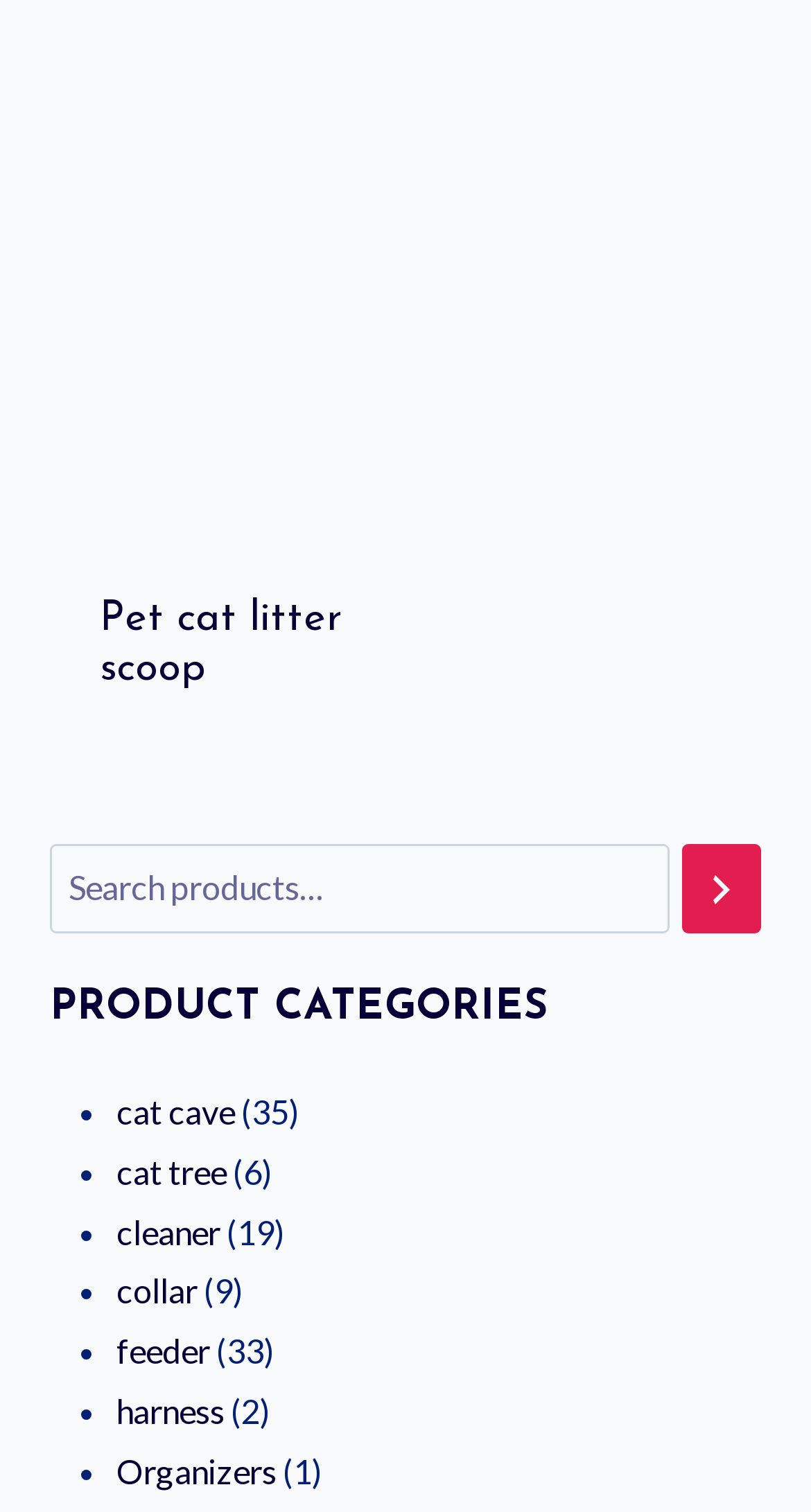Please determine the bounding box coordinates of the section I need to click to accomplish this instruction: "Learn about Organizers".

[0.144, 0.959, 0.341, 0.985]